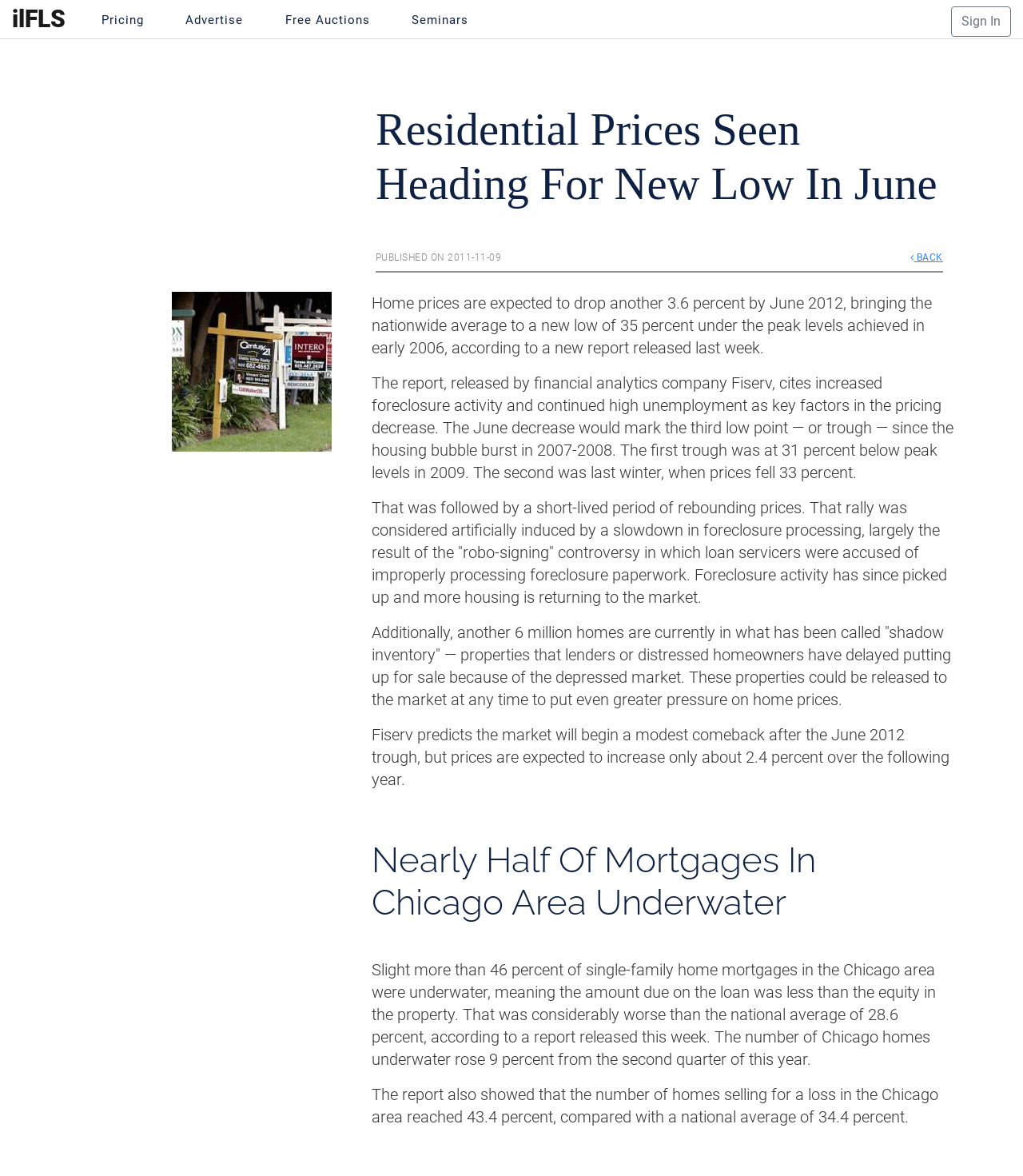Look at the image and answer the question in detail:
What is the expected drop in home prices by June 2012?

According to the article, home prices are expected to drop another 3.6 percent by June 2012, bringing the nationwide average to a new low of 35 percent under the peak levels achieved in early 2006.